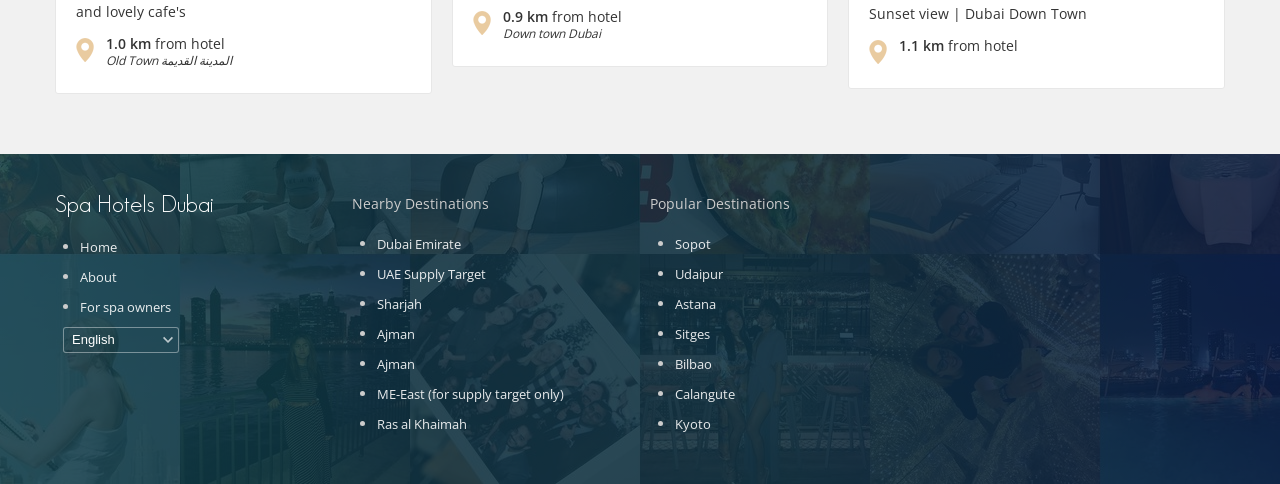Determine the bounding box coordinates for the area you should click to complete the following instruction: "Click on the link to Spa Hotels Dubai".

[0.043, 0.393, 0.167, 0.451]